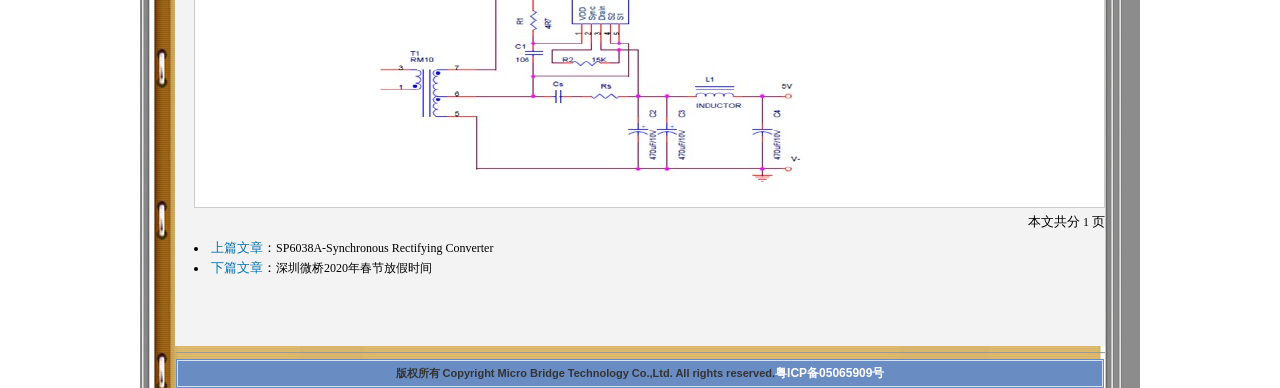Based on the element description: "深圳微桥2020年春节放假时间", identify the bounding box coordinates for this UI element. The coordinates must be four float numbers between 0 and 1, listed as [left, top, right, bottom].

[0.216, 0.673, 0.338, 0.709]